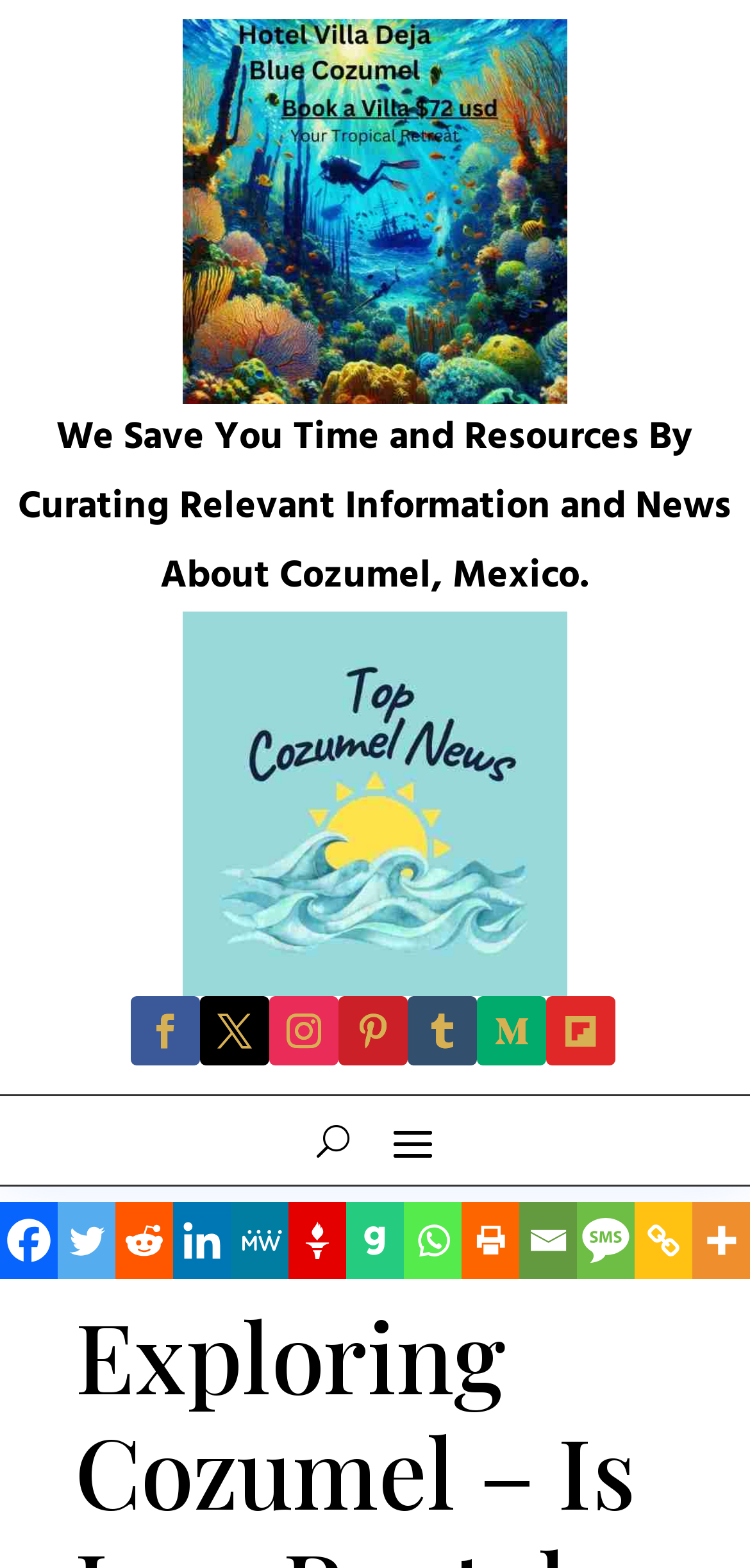Locate the bounding box of the UI element with the following description: "parent_node: Email name="form_fields[email]" placeholder="Your Email"".

None